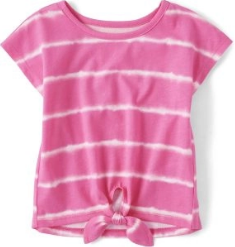Summarize the image with a detailed description that highlights all prominent details.

This image showcases a stylish girls' short sleeve tie front top, designed for a playful and trendy look. The top features a vibrant pink color adorned with soft white stripes, adding a fun touch to the classic design. Its short sleeves and relaxed fit make it perfect for warm weather, while the knot detail at the front lends a modern twist. Ideal for casual outings, playdates, or everyday wear, this shirt exemplifies comfort combined with a chic aesthetic, making it an excellent addition to any young girl's wardrobe.